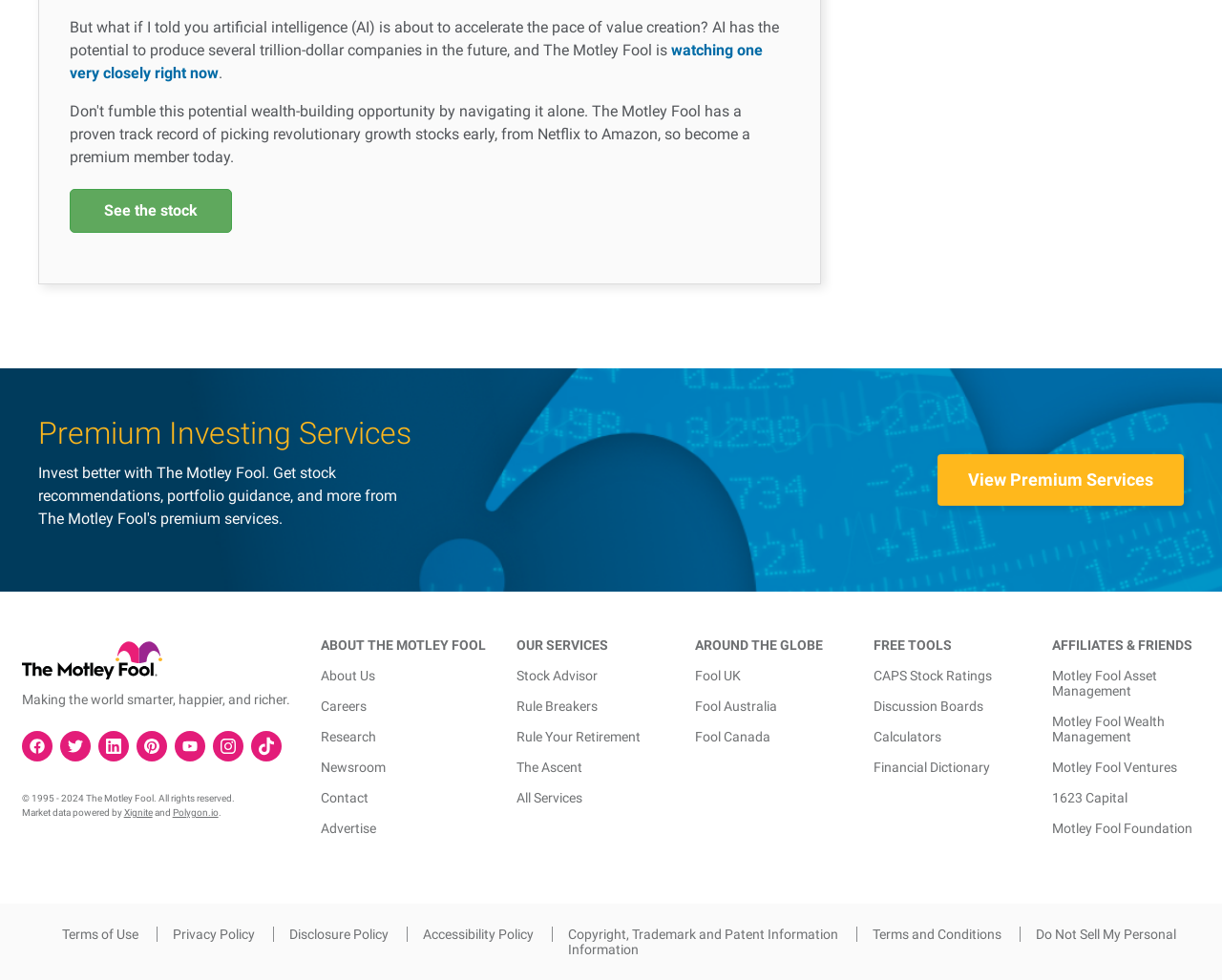What is the name of the company behind this webpage?
Using the image, answer in one word or phrase.

The Motley Fool